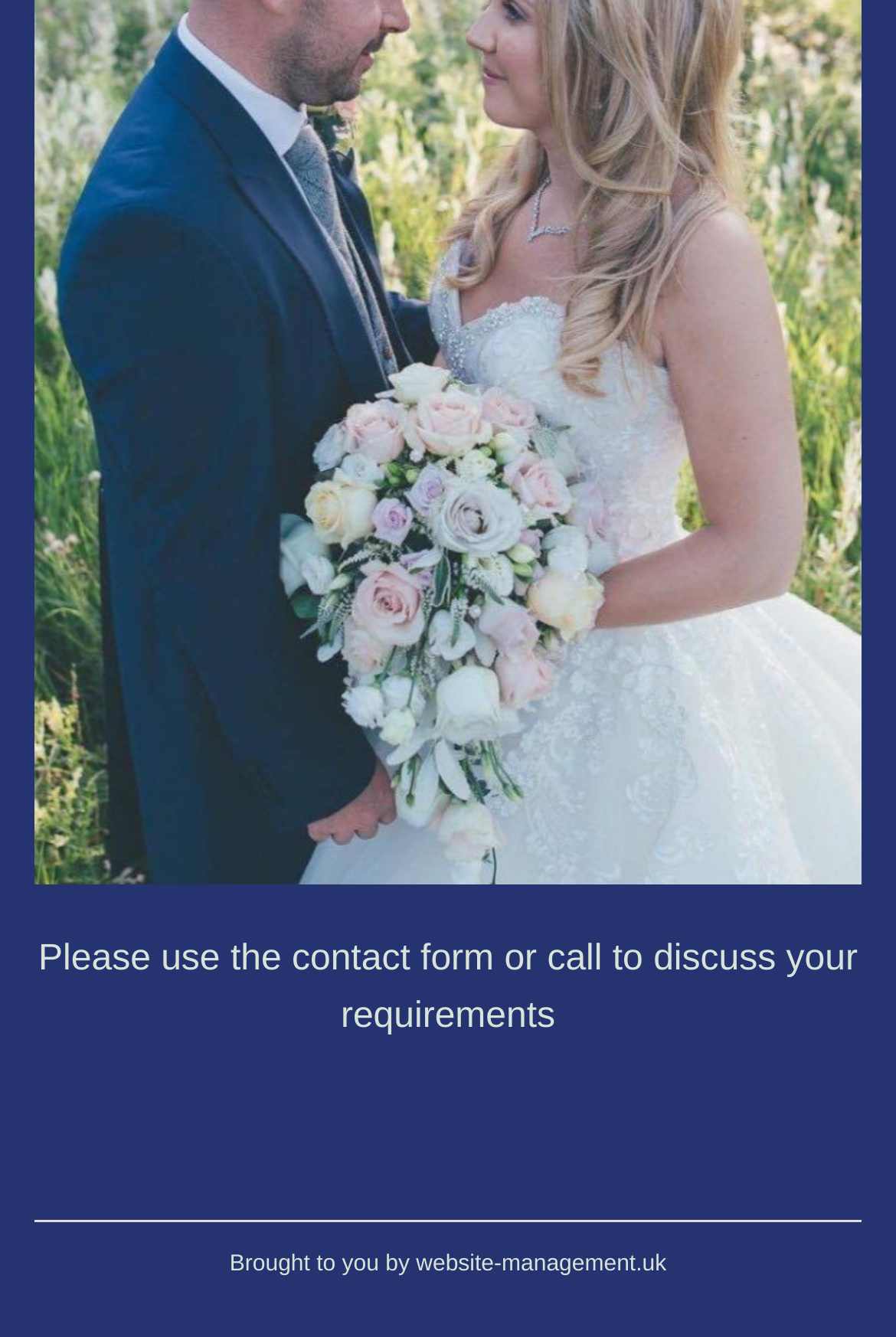What is the purpose of the contact form?
Please look at the screenshot and answer using one word or phrase.

To discuss requirements